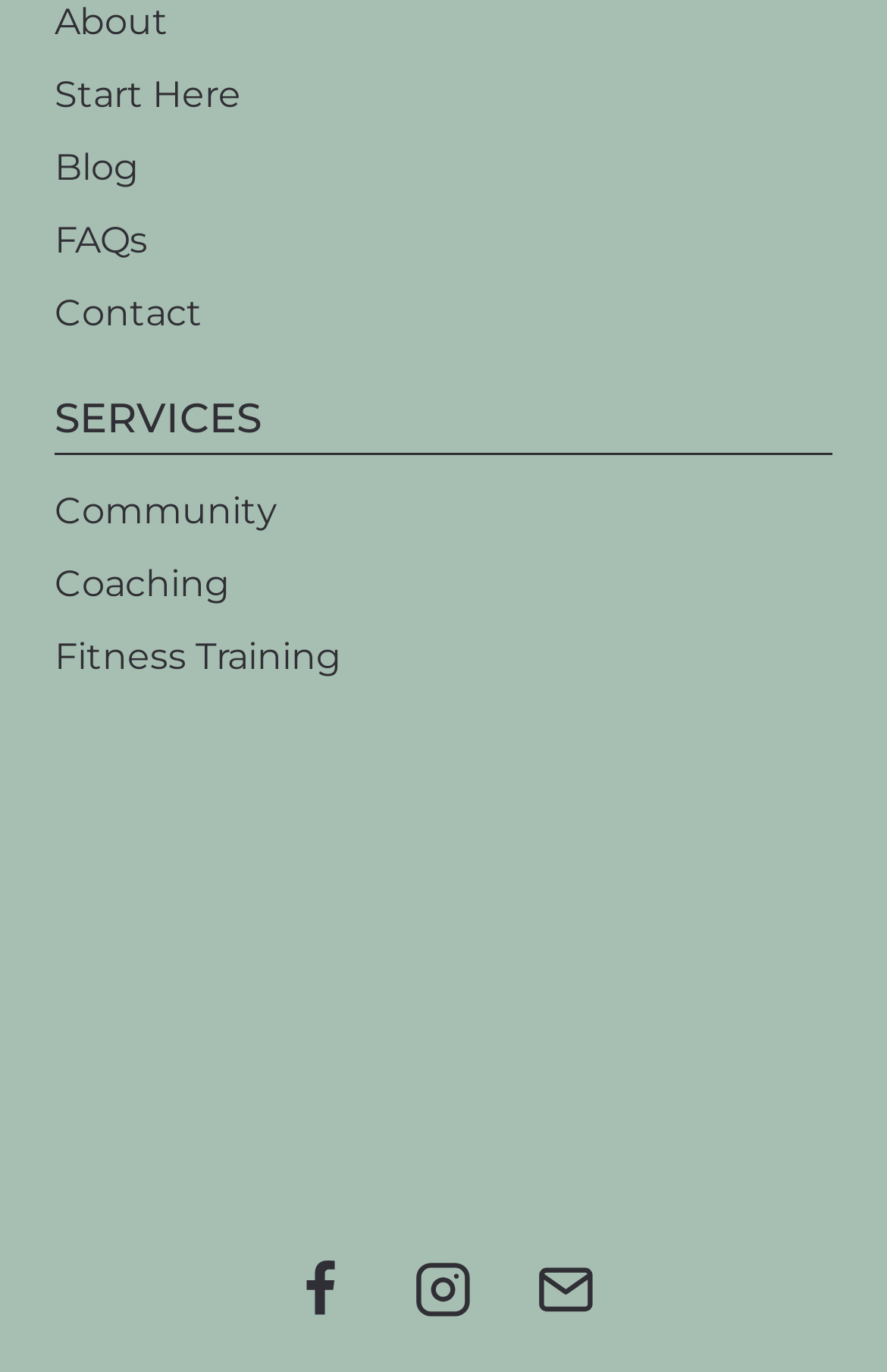Find the bounding box coordinates of the element you need to click on to perform this action: 'View 'Community' page'. The coordinates should be represented by four float values between 0 and 1, in the format [left, top, right, bottom].

[0.062, 0.347, 0.938, 0.4]